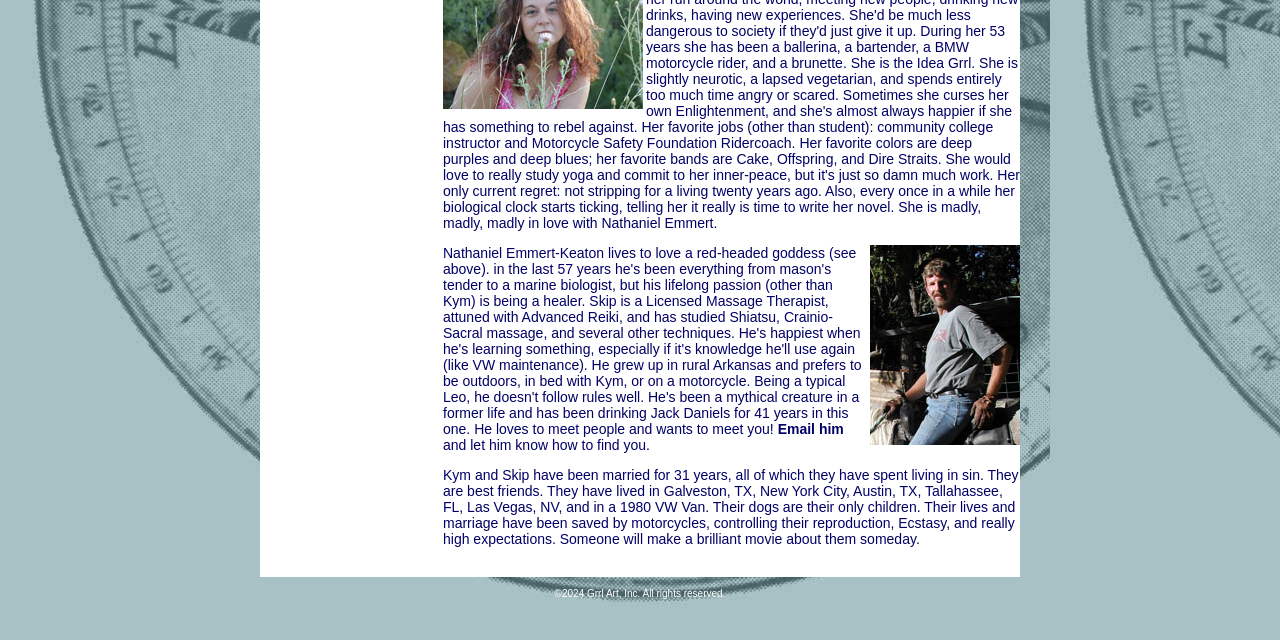Given the following UI element description: "name="name" placeholder="Please enter your name"", find the bounding box coordinates in the webpage screenshot.

None